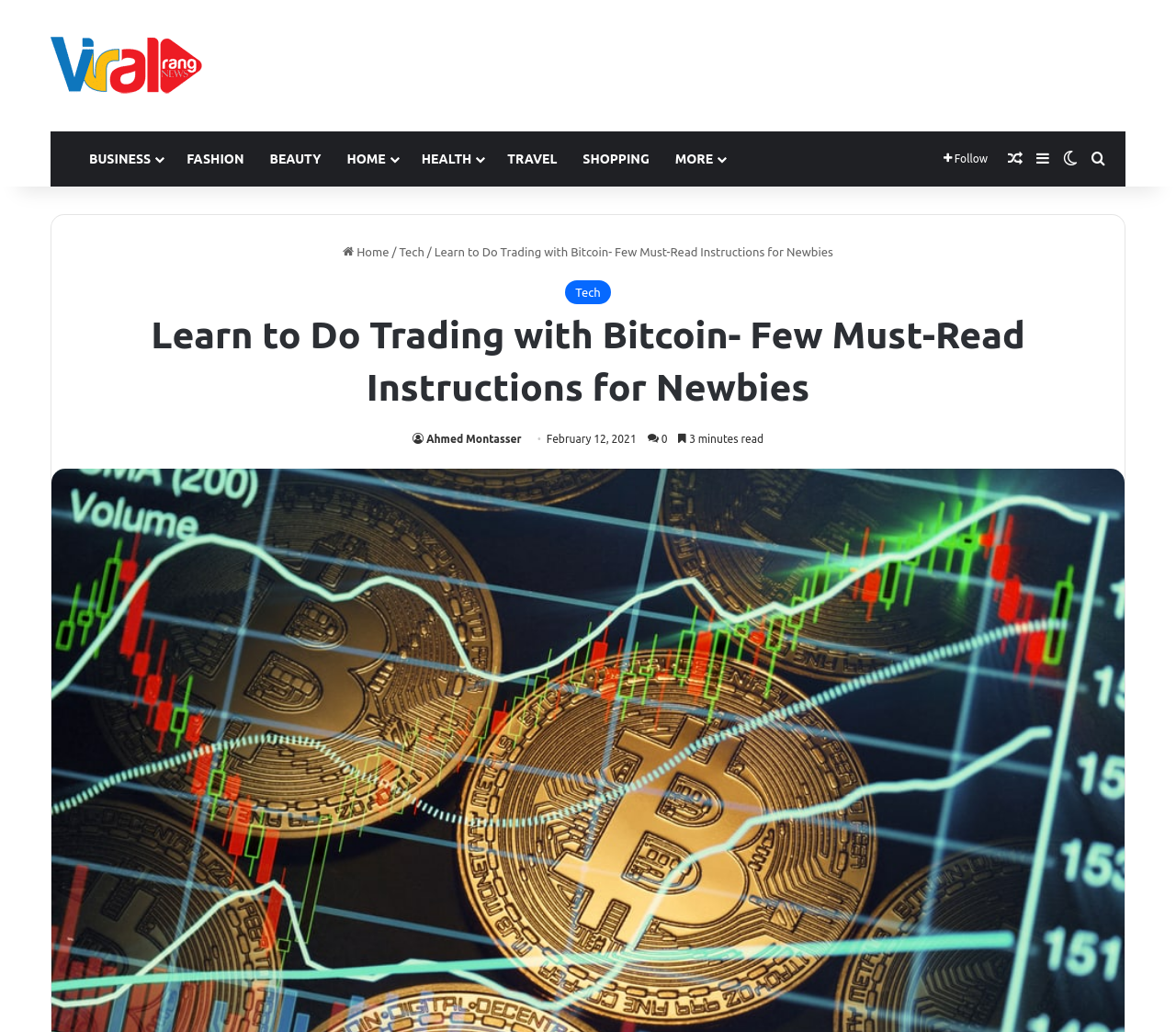Please identify the bounding box coordinates of the clickable area that will allow you to execute the instruction: "Go to the BUSINESS page".

[0.065, 0.127, 0.148, 0.181]